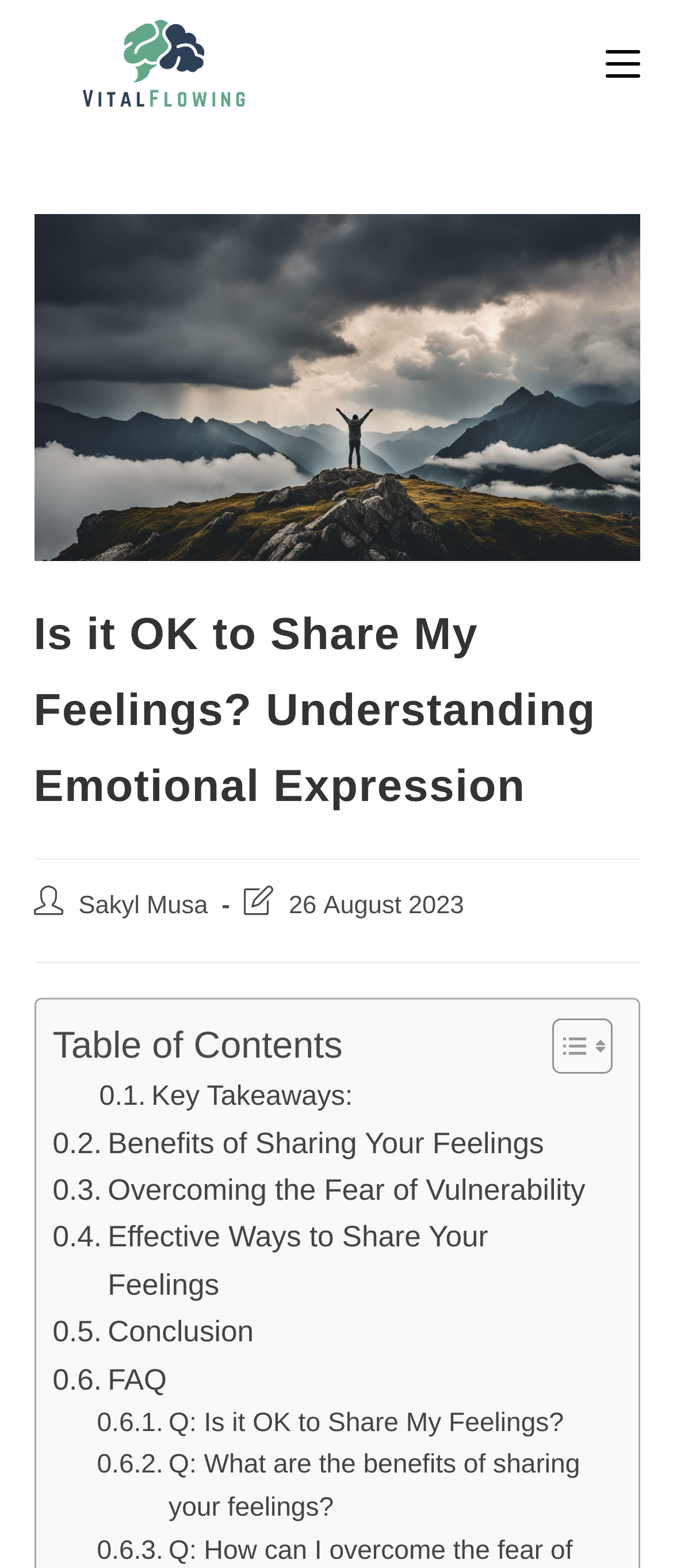Respond to the following question using a concise word or phrase: 
What is the title of the first section in the Table of Contents?

Key Takeaways